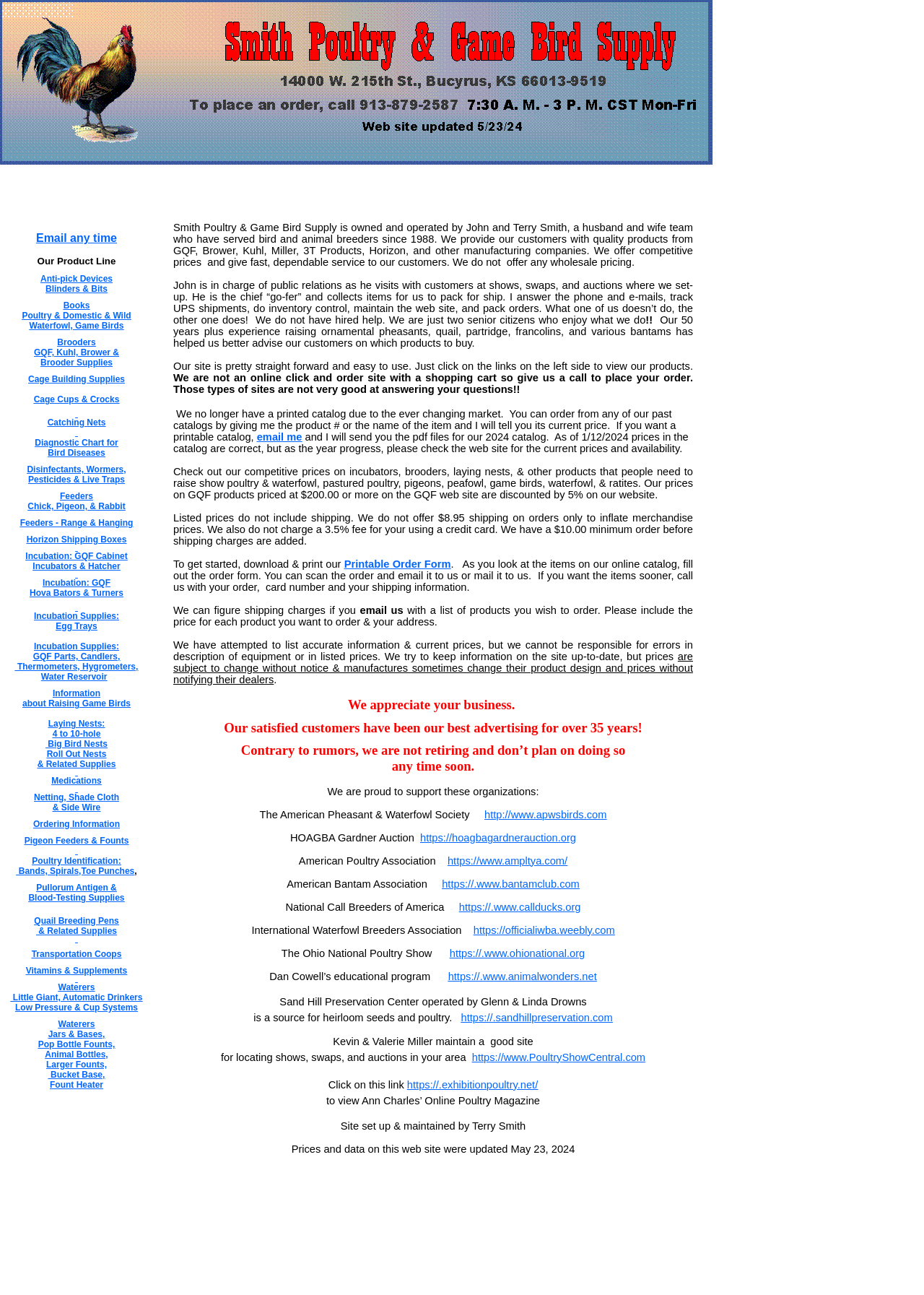Find the bounding box of the UI element described as: "& Side Wire". The bounding box coordinates should be given as four float values between 0 and 1, i.e., [left, top, right, bottom].

[0.057, 0.619, 0.109, 0.627]